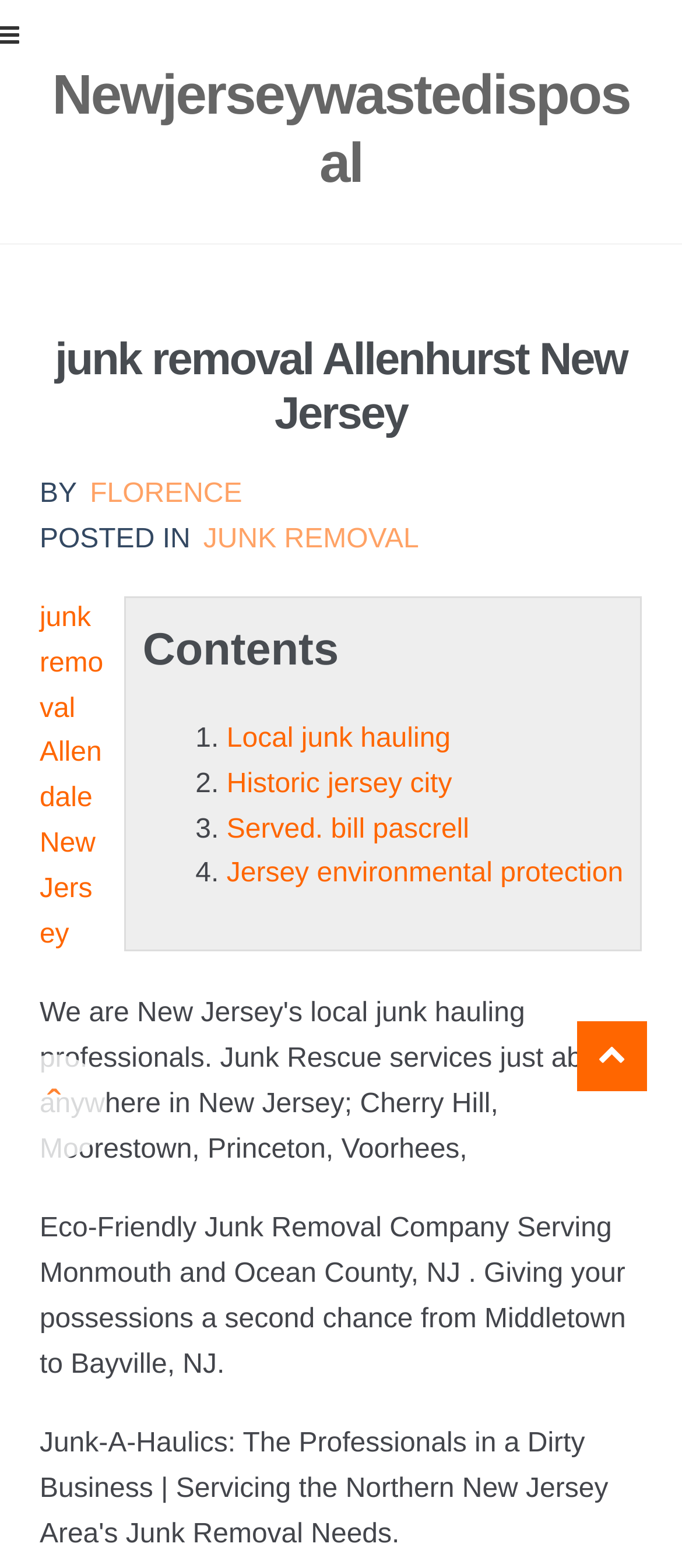Utilize the information from the image to answer the question in detail:
What is the first service listed under 'Contents'?

I found the answer by looking at the list under the 'Contents' heading and identifying the first item, which is a link with the text 'Local junk hauling'.